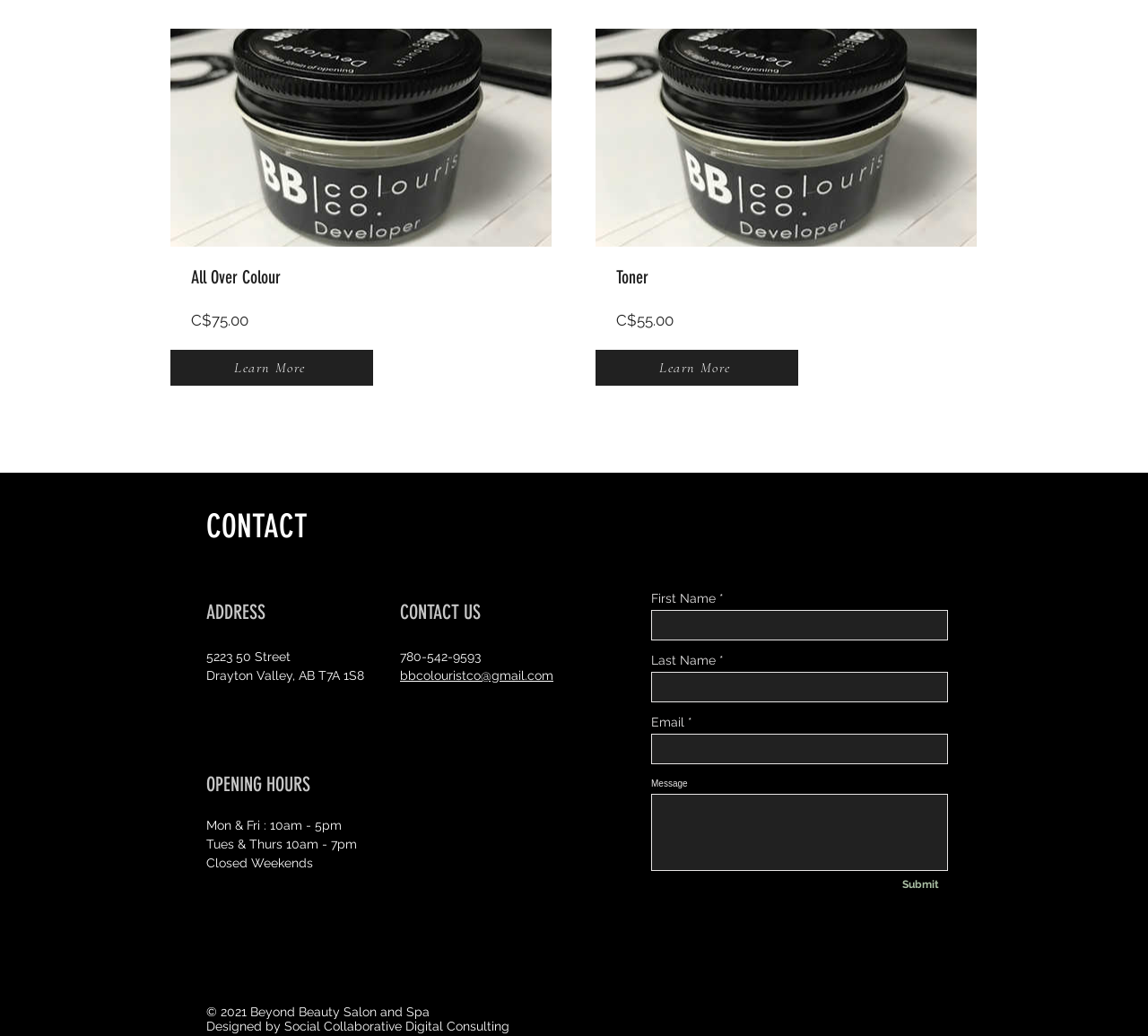Please identify the bounding box coordinates of the clickable area that will allow you to execute the instruction: "Submit the form".

[0.779, 0.841, 0.824, 0.867]